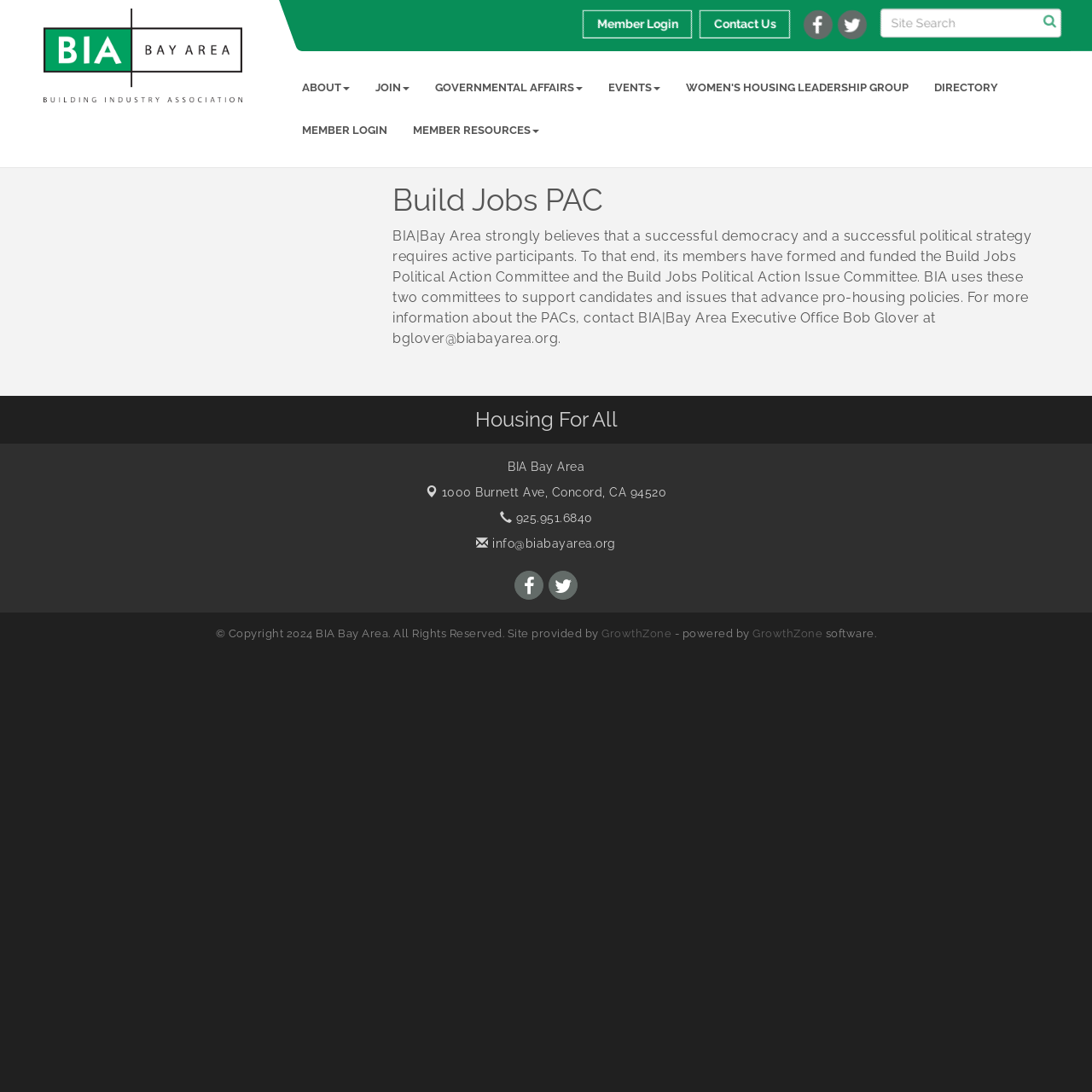Identify the bounding box for the UI element that is described as follows: "Women's Housing Leadership Group".

[0.616, 0.061, 0.844, 0.1]